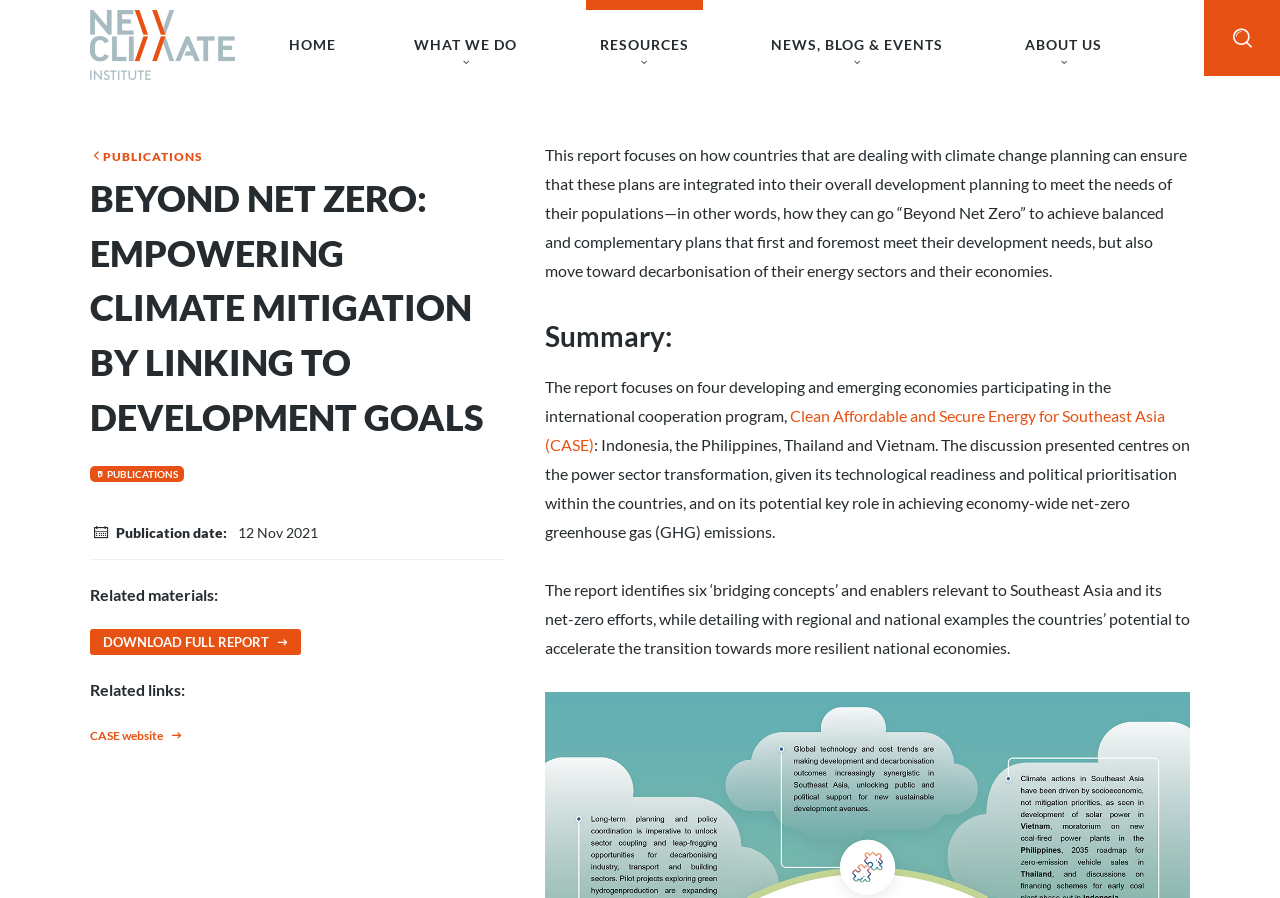Create a detailed narrative of the webpage’s visual and textual elements.

This webpage is about a report titled "Beyond Net Zero: Empowering Climate Mitigation by Linking to Development Goals" from the NewClimate Institute. At the top left corner, there is a logo of the NewClimate Institute, which is also a link. Next to it, there are navigation links to "HOME", "WHAT WE DO", "RESOURCES", "NEWS, BLOG & EVENTS", and "ABOUT US".

Below the navigation links, there is a heading that displays the title of the report. Underneath the title, there is a link to "PUBLICATIONS" and a publication date "12 Nov 2021". The report's summary is presented in a long paragraph, which explains how countries can integrate climate change planning into their overall development planning to meet the needs of their populations.

The report's summary is divided into sections, including "Summary:", which provides an overview of the report's focus on four developing and emerging economies participating in the international cooperation program, Clean Affordable and Secure Energy for Southeast Asia (CASE). The report discusses the power sector transformation in these countries, including Indonesia, the Philippines, Thailand, and Vietnam, and identifies six "bridging concepts" and enablers relevant to Southeast Asia's net-zero efforts.

There are also links to "DOWNLOAD FULL REPORT" and "CASE website" on the page, as well as a section titled "Related materials:" and "Related links:". Overall, the webpage provides an overview of the report's content and offers links to access the full report and related resources.